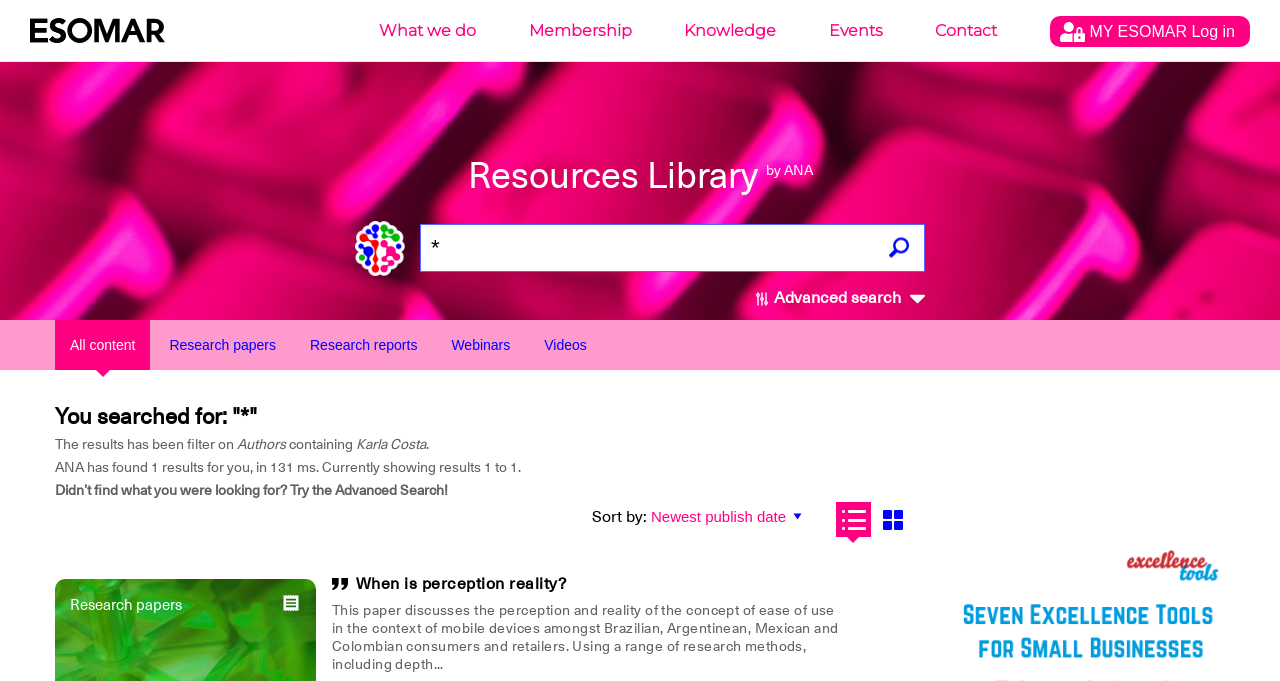Analyze and describe the webpage in a detailed narrative.

This webpage is a search results page from ESOMAR's AI-powered Library. At the top, there is a navigation menu with links to "What we do", "Membership", "Knowledge", "Events", and "Contact". On the right side of the navigation menu, there is a login button labeled "MY ESOMAR Log in" with an accompanying image. 

Below the navigation menu, there is a search bar with a label "What are you looking for?" and a search button. To the left of the search bar, there is an ESOMAR logo image. 

The search results are displayed below the search bar. There is a heading that indicates the search query, followed by a message stating that one result was found in 131 milliseconds. The result is a research paper titled "When is perception reality?" with a brief description and a citation. The citation includes a link to the paper and an option to copy the APA citation. 

On the right side of the search results, there are filters and sorting options. There is a link to "All content" and buttons for filtering by "Research papers", "Research reports", "Webinars", and "Videos". Below the filters, there is a dropdown menu for sorting the results. 

At the bottom of the page, there are two buttons for switching between list view and grid view.